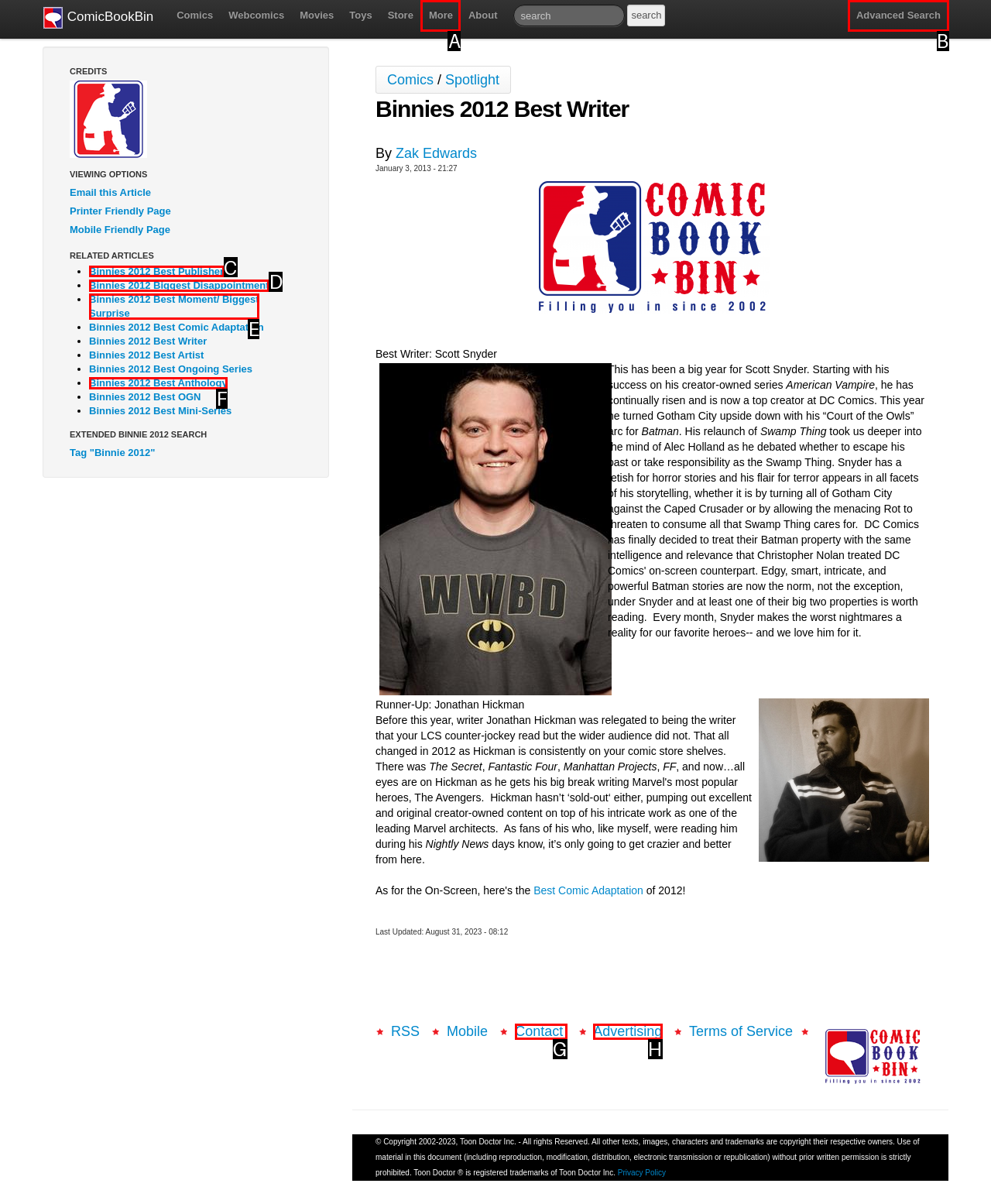Which lettered option should be clicked to achieve the task: Read about Binnies 2012 Best Publisher? Choose from the given choices.

C